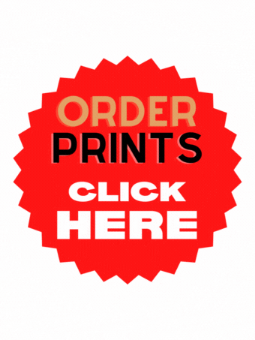Please provide a comprehensive response to the question based on the details in the image: What is the color of the text 'ORDER PRINTS'?

The caption describes the text 'ORDER PRINTS' as being in a 'striking combination of black and gold', indicating that the text is displayed in these two colors.